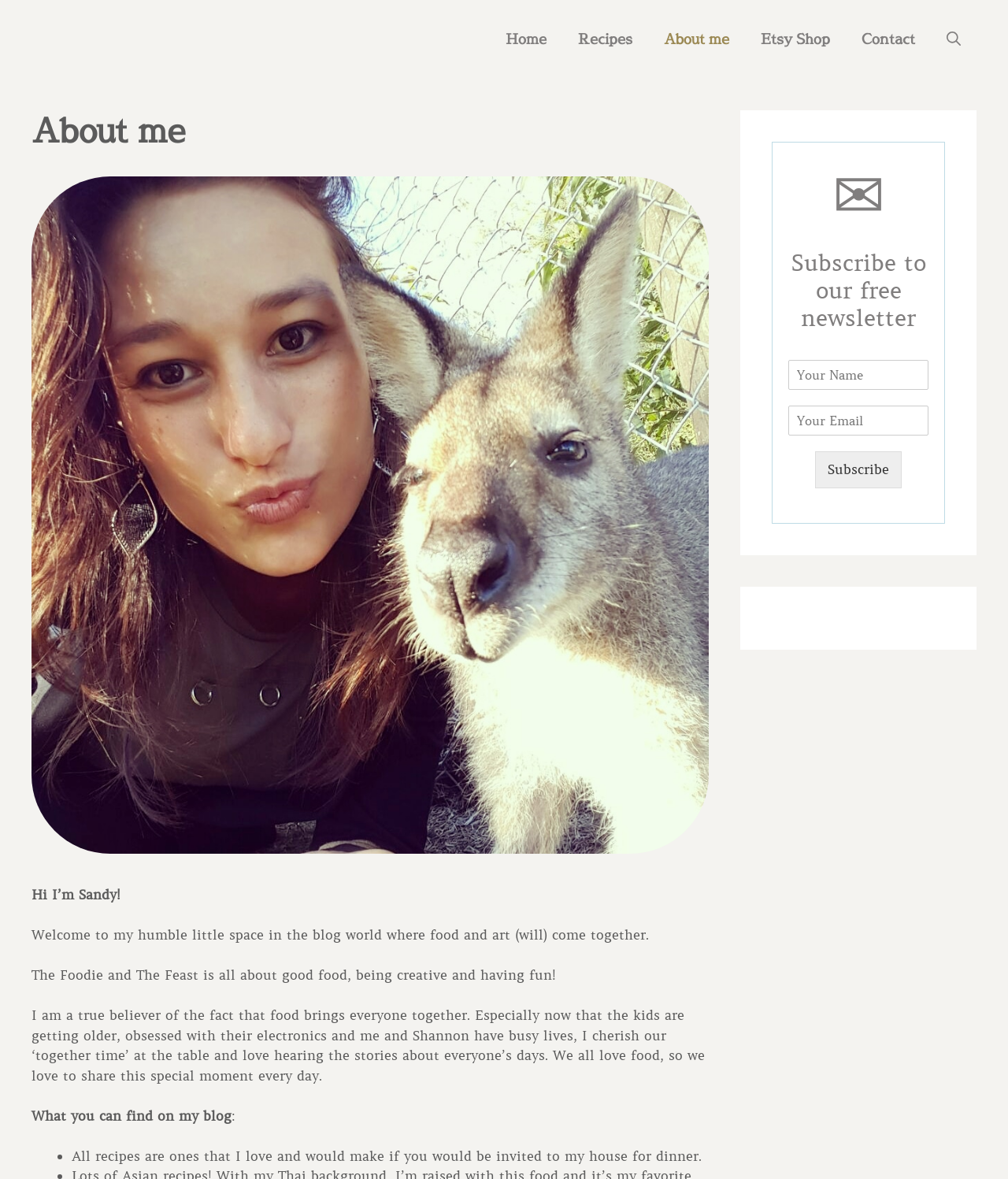Offer a meticulous description of the webpage's structure and content.

This webpage is about a personal blog called "The Foodie and The Feast" by Sandy, where she shares her passion for food and art. At the top of the page, there is a banner with the site's title, followed by a navigation menu with links to "Home", "Recipes", "About me", "Etsy Shop", and "Contact". 

Below the navigation menu, there is a header section with a heading that reads "About me". Next to the header, there is a figure containing an image. 

The main content of the page is divided into two columns. The left column contains a series of paragraphs introducing Sandy and her blog. The text starts with a greeting, followed by a brief description of the blog's theme. There are also paragraphs about the importance of sharing meals with family and what readers can expect to find on the blog.

In the right column, there is a section with a heading that reads "Subscribe to our free newsletter". This section contains two text boxes for readers to input their name and email address, and a "Subscribe" button.

Throughout the page, there are no other images besides the one in the figure next to the header. The overall layout is organized, with clear headings and concise text.